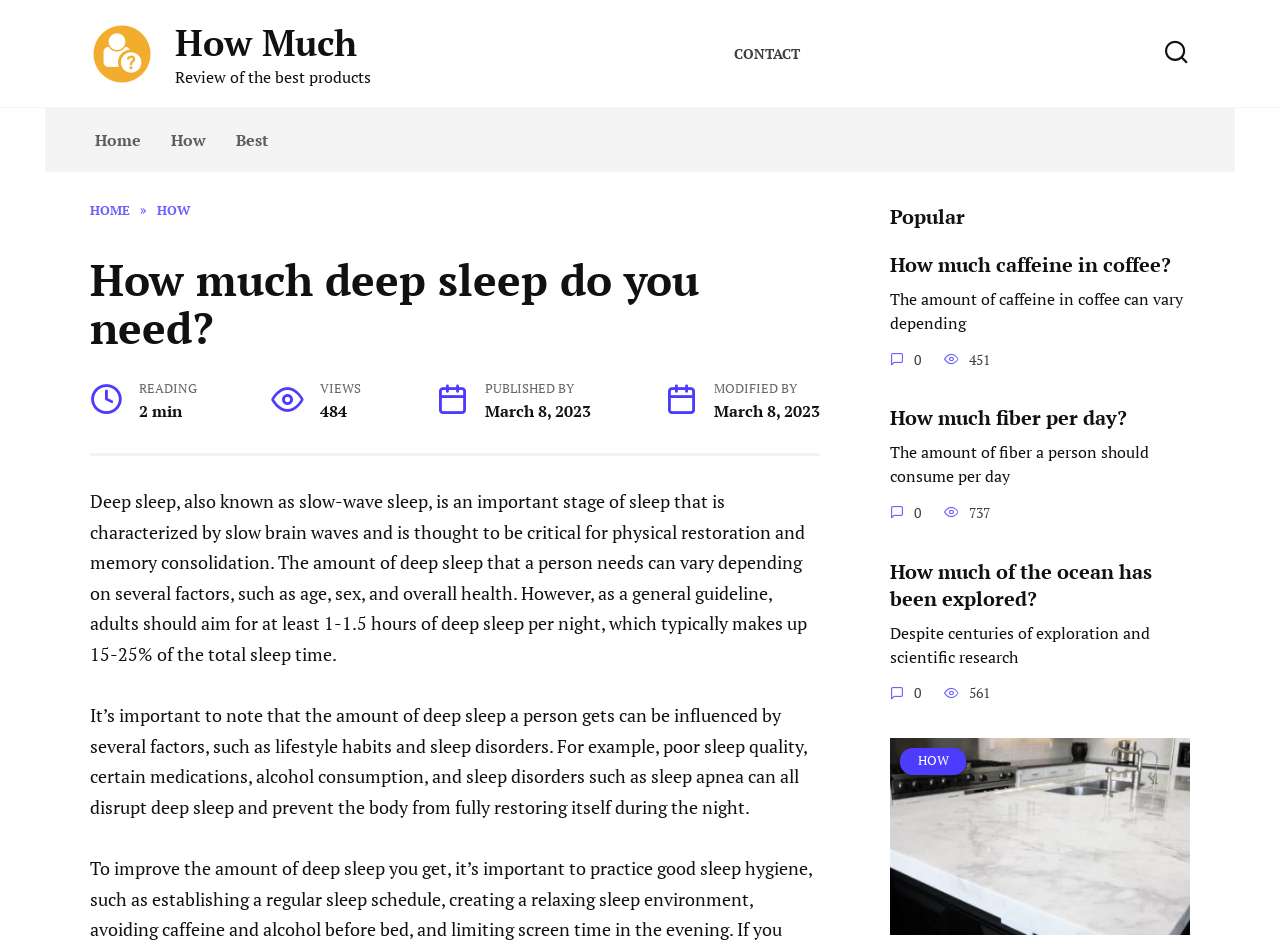Please identify the bounding box coordinates of the element that needs to be clicked to execute the following command: "Click on the 'How much caffeine in coffee?' link". Provide the bounding box using four float numbers between 0 and 1, formatted as [left, top, right, bottom].

[0.695, 0.264, 0.915, 0.296]